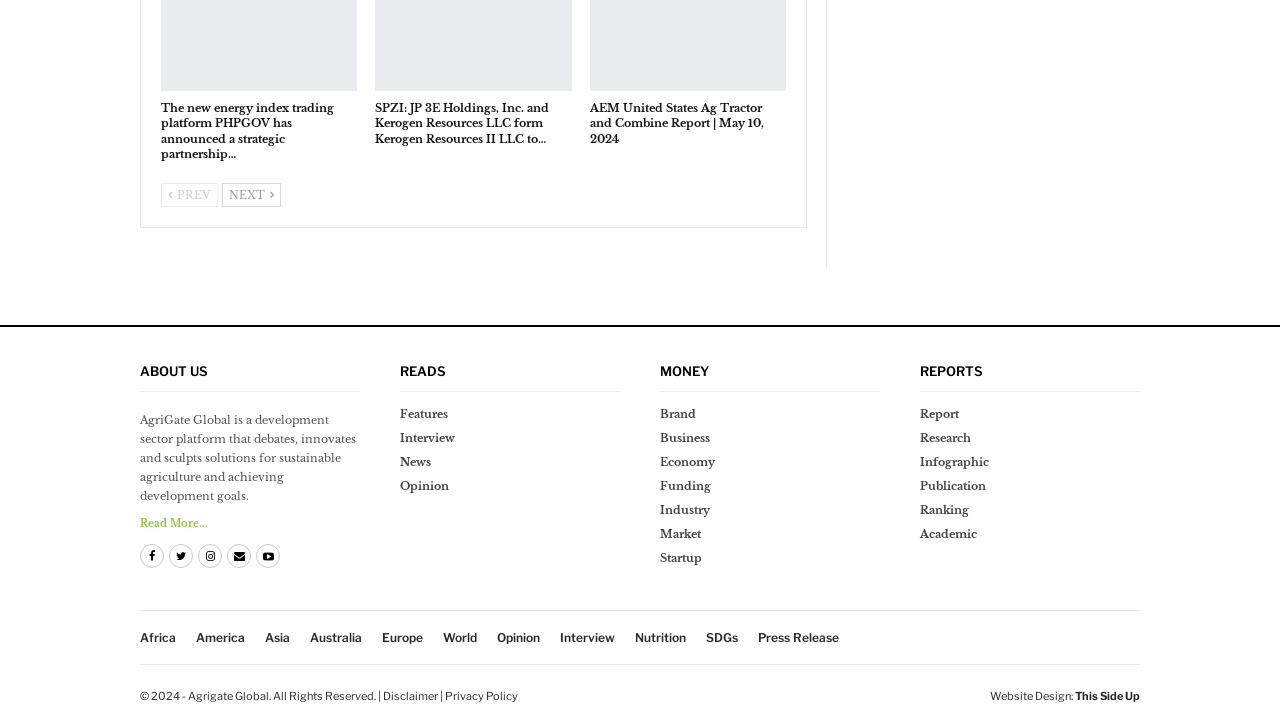What is the first link in the first column of the footer?
Using the information from the image, give a concise answer in one word or a short phrase.

ABOUT US